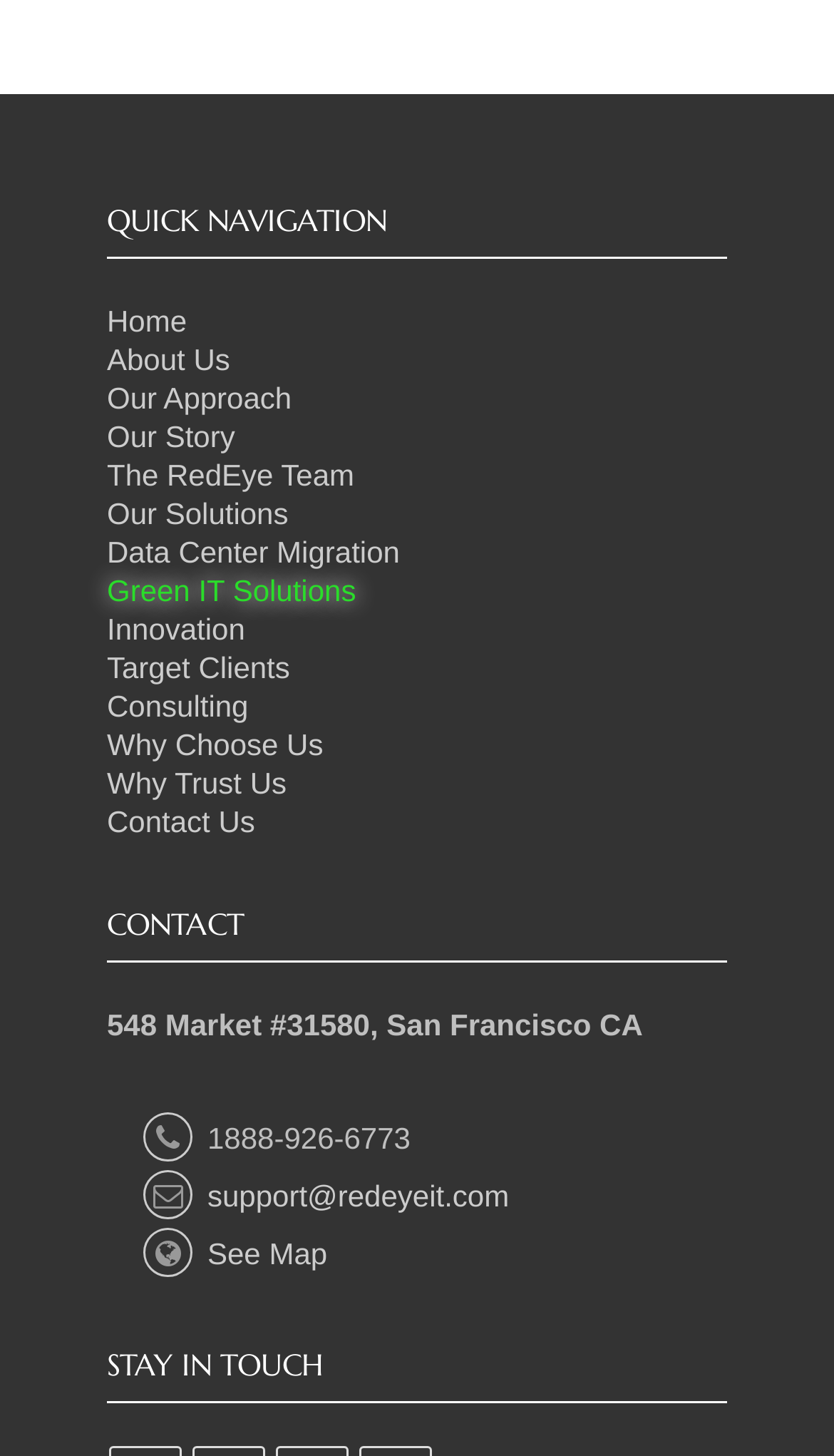What is the address of RedEye IT?
Based on the screenshot, respond with a single word or phrase.

548 Market #31580, San Francisco CA